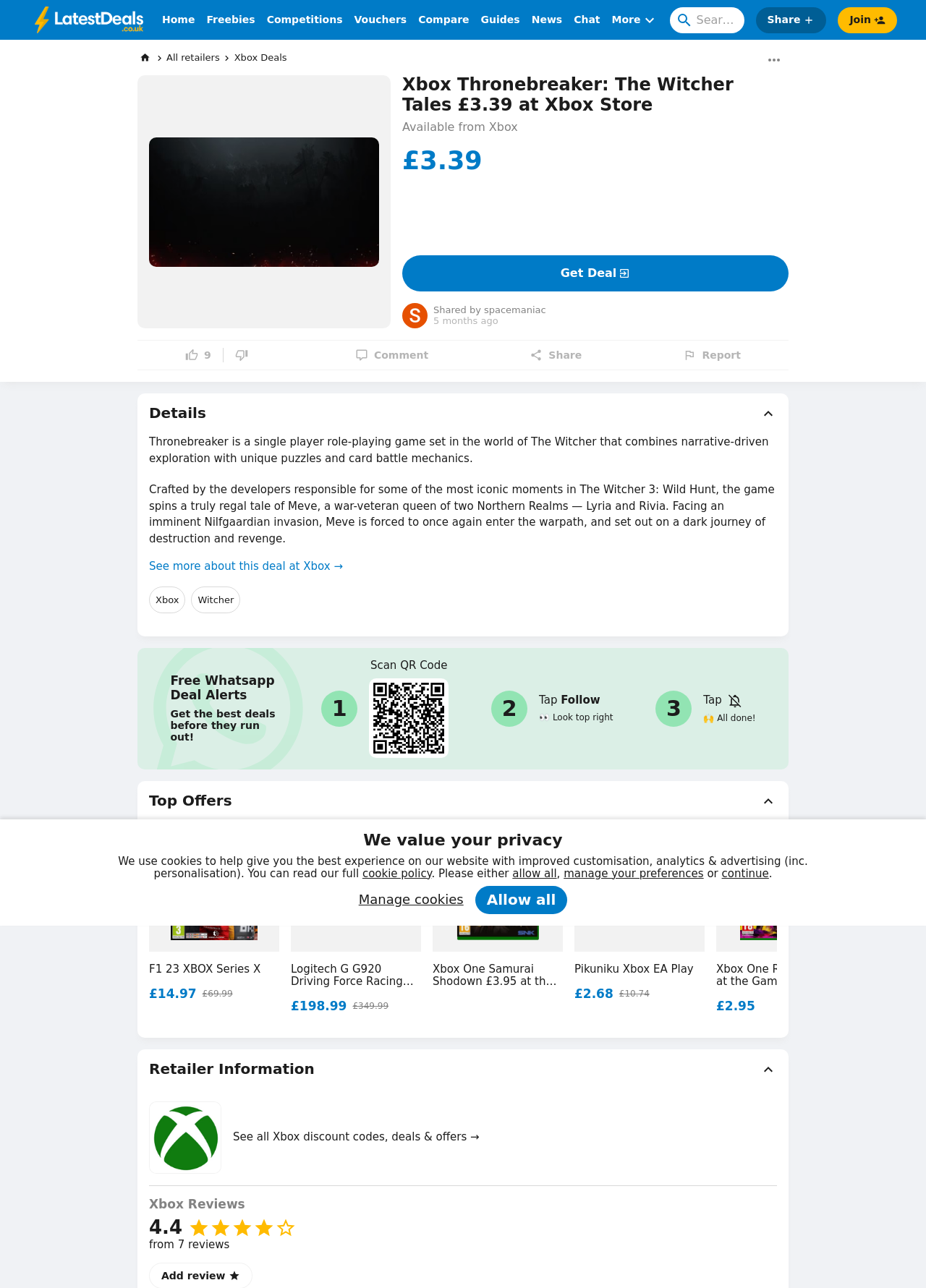What is the name of the game?
Refer to the image and provide a concise answer in one word or phrase.

Thronebreaker